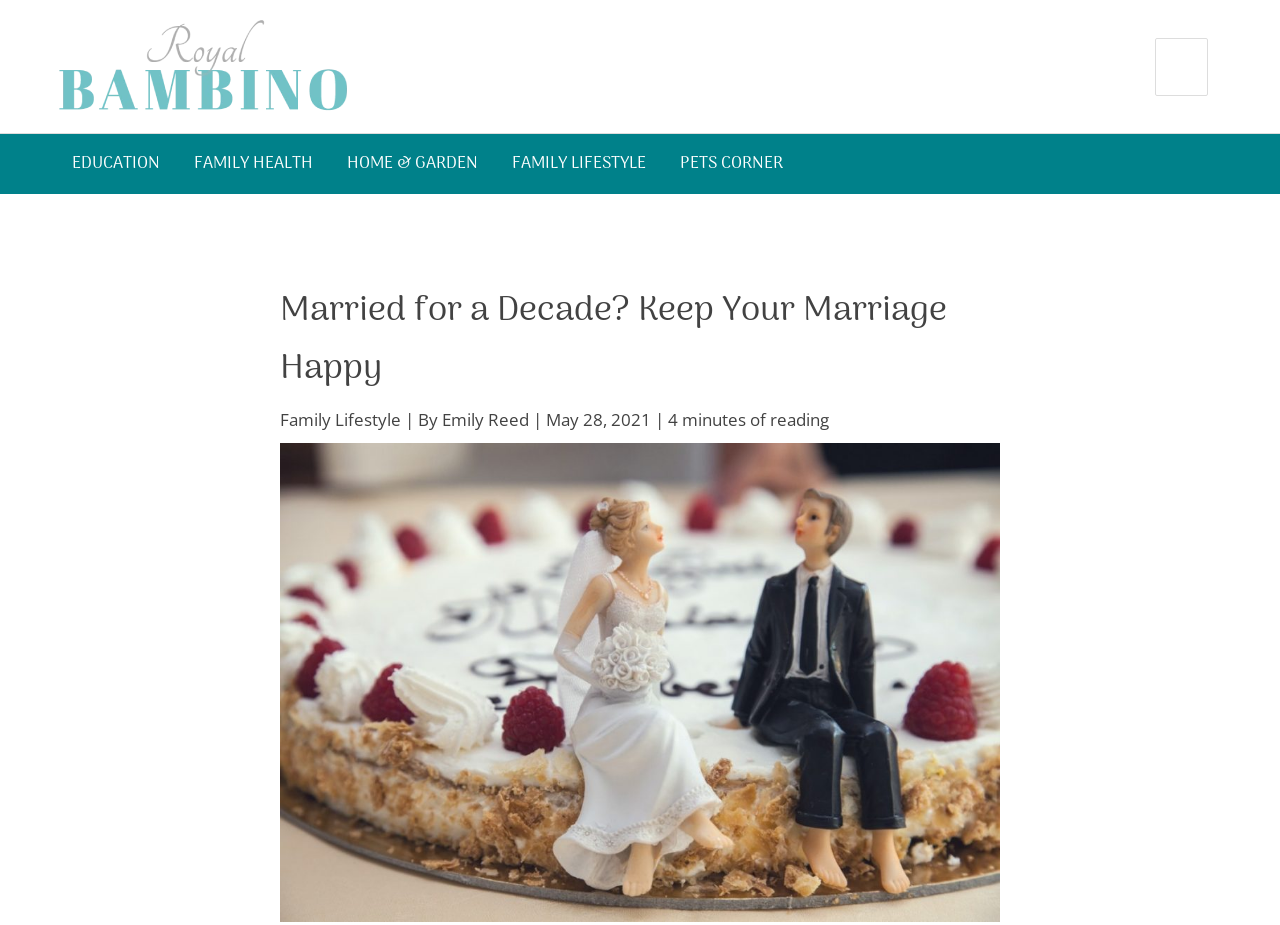Provide the bounding box coordinates for the UI element described in this sentence: "About". The coordinates should be four float values between 0 and 1, i.e., [left, top, right, bottom].

None